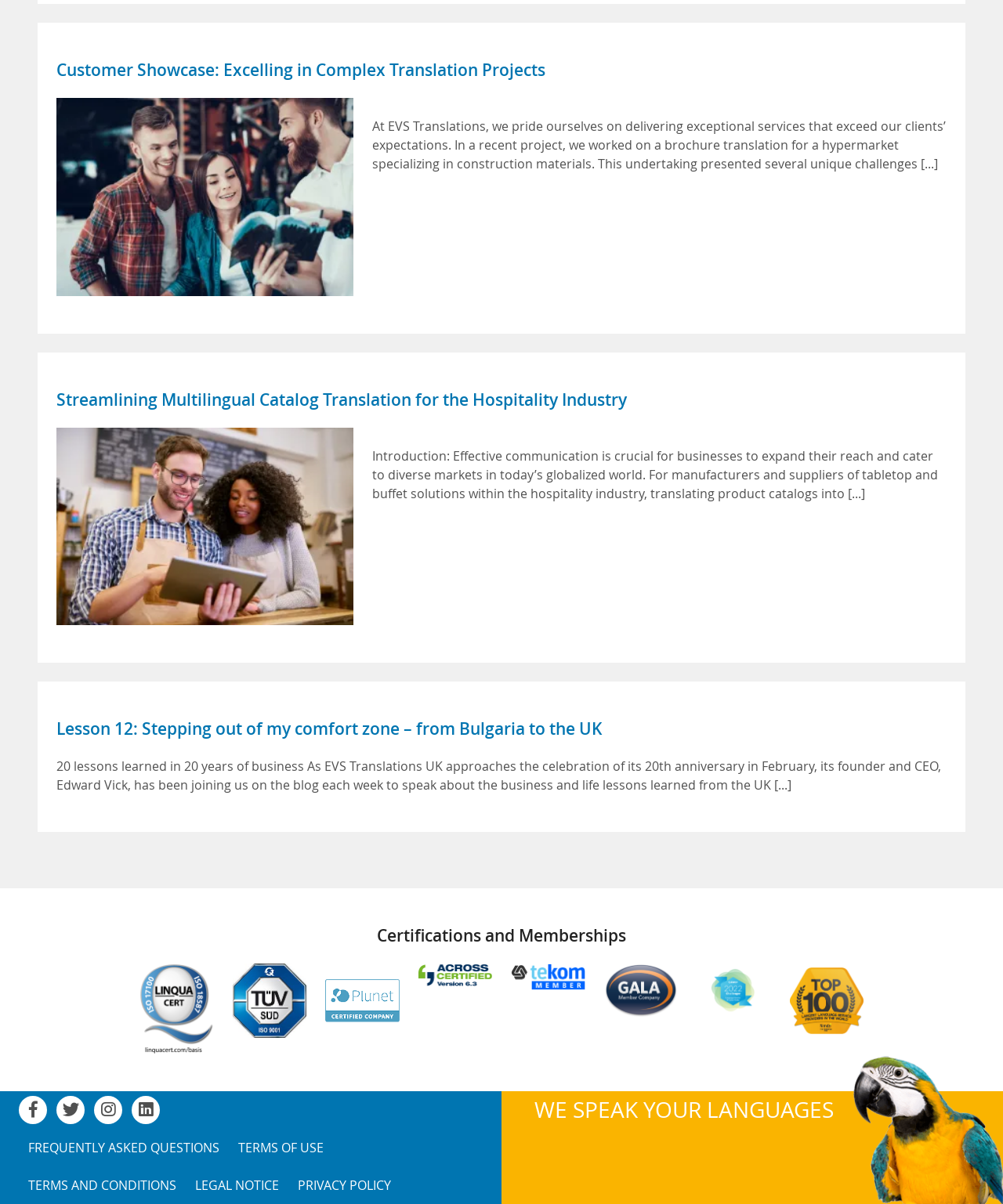Look at the image and write a detailed answer to the question: 
What is the company's main service?

Based on the webpage content, it appears that the company, EVS Translations, provides translation services to its clients. The webpage showcases various case studies and projects related to translation, indicating that translation is the company's main service.